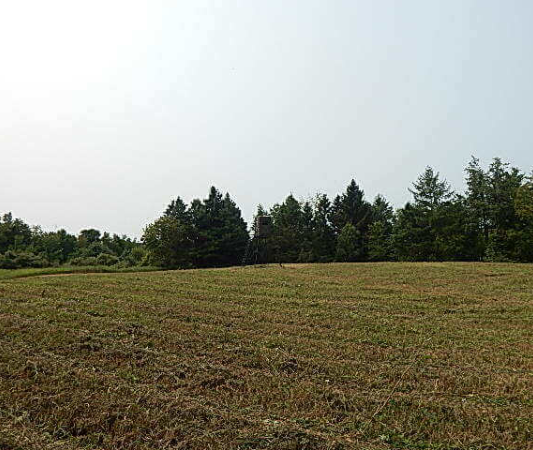What is the primary use of the land?
Answer with a single word or short phrase according to what you see in the image.

Hunting and recreation